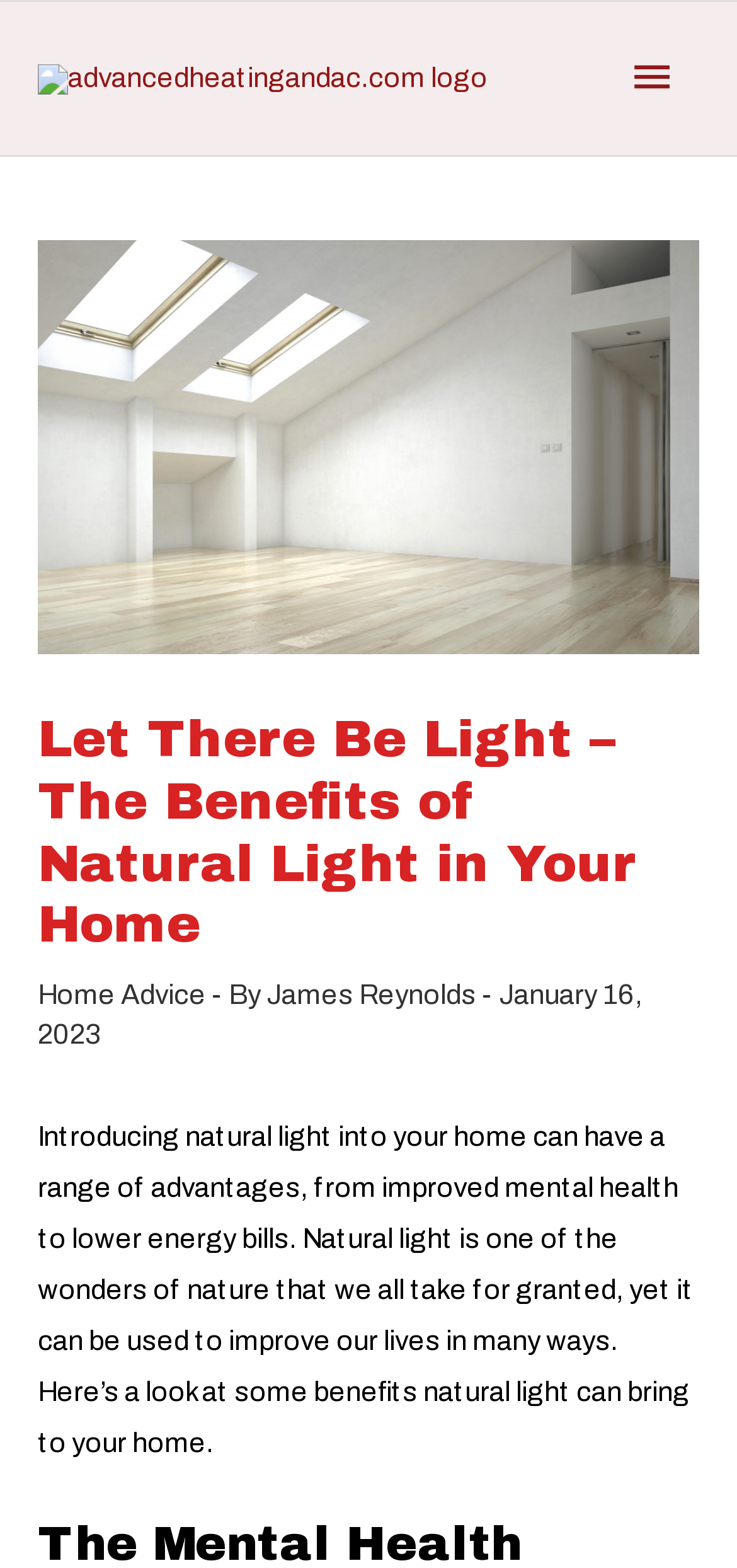Please provide the main heading of the webpage content.

Let There Be Light – The Benefits of Natural Light in Your Home